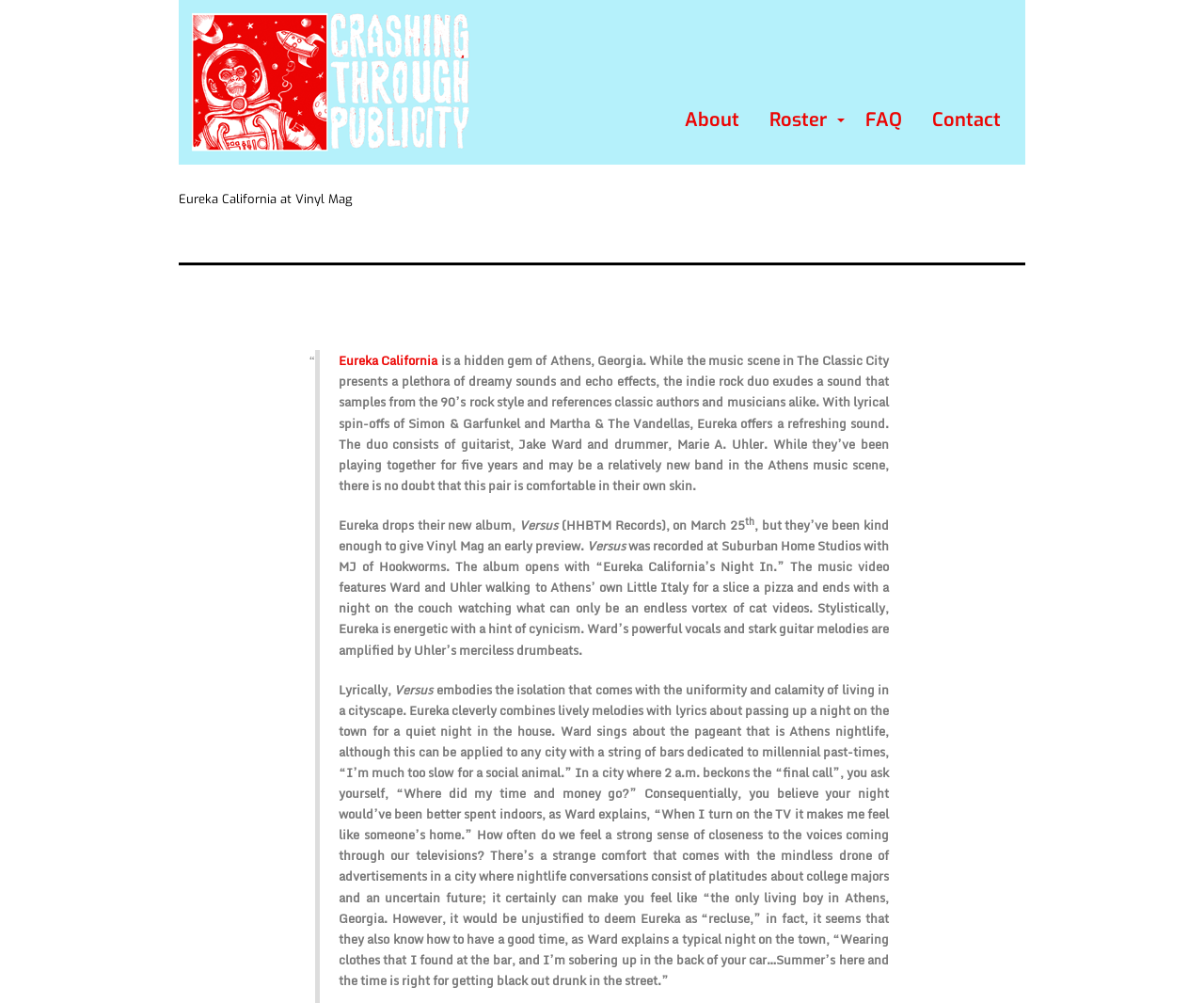Generate a thorough description of the webpage.

The webpage is about Eureka California, an indie rock duo from Athens, Georgia, and their new album "Versus" released on March 25. At the top of the page, there is a link to "Crashing Through Publicity" with an accompanying image. Below this, there are four links to "About", "Roster", "FAQ", and "Contact" aligned horizontally.

The main content of the page is a header section with a heading "Eureka California at Vinyl Mag" followed by a brief description of the duo, stating that they are a hidden gem in the Athens music scene, blending 90's rock style with classic authors and musicians. The description also mentions the duo's members, Jake Ward and Marie A. Uhler.

Below this, there is a block of text discussing the duo's new album "Versus", which was recorded at Suburban Home Studios. The text describes the album's opening track "Eureka California's Night In" and its music video, which features the duo walking to Little Italy for pizza and ending with a night on the couch watching cat videos. The text also highlights the album's energetic and cynical style, with powerful vocals and stark guitar melodies.

Further down, the text delves into the lyrical themes of the album, which explore the isolation and uniformity of city living, cleverly combining lively melodies with lyrics about preferring a quiet night in over a night out on the town. The text quotes the duo's lyrics, discussing the comfort of feeling close to voices on television and the sense of disconnection in city nightlife conversations.